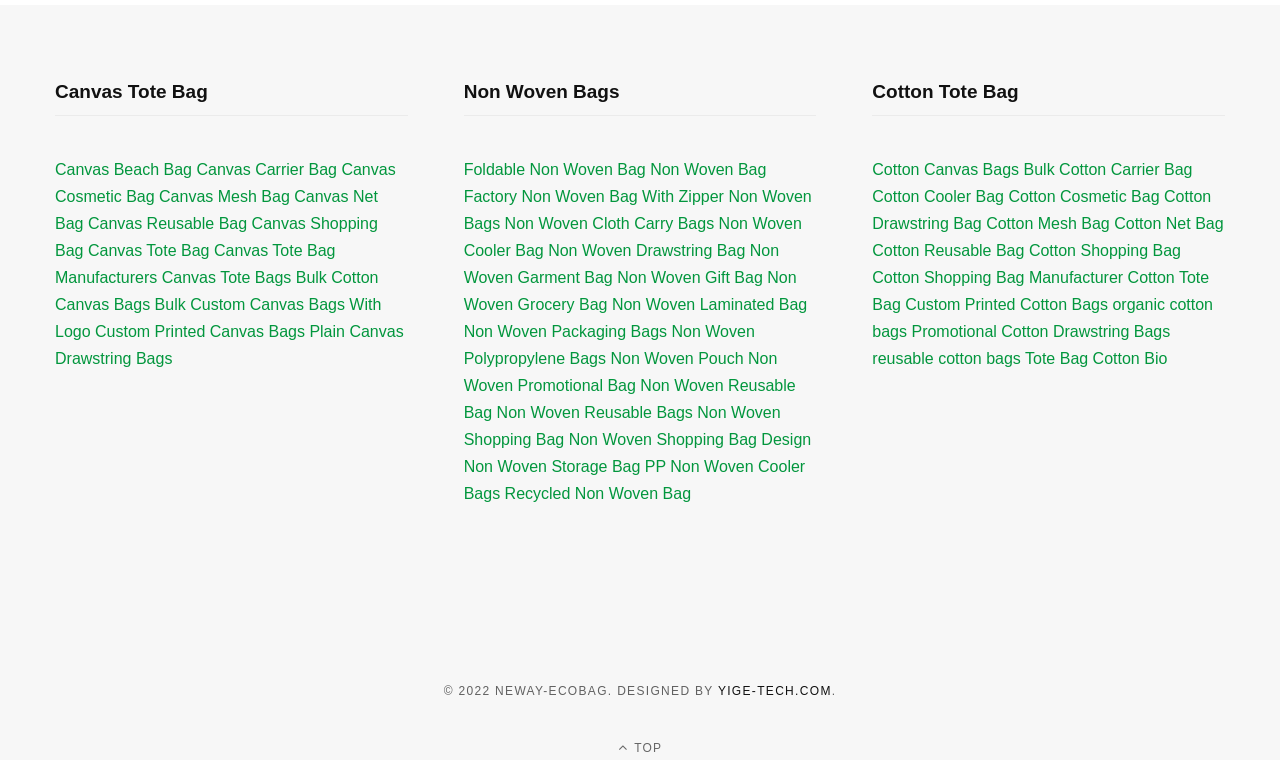Provide a short answer to the following question with just one word or phrase: What is the last item in the Canvas Tote Bag category?

Canvas Tote Bag Manufacturers